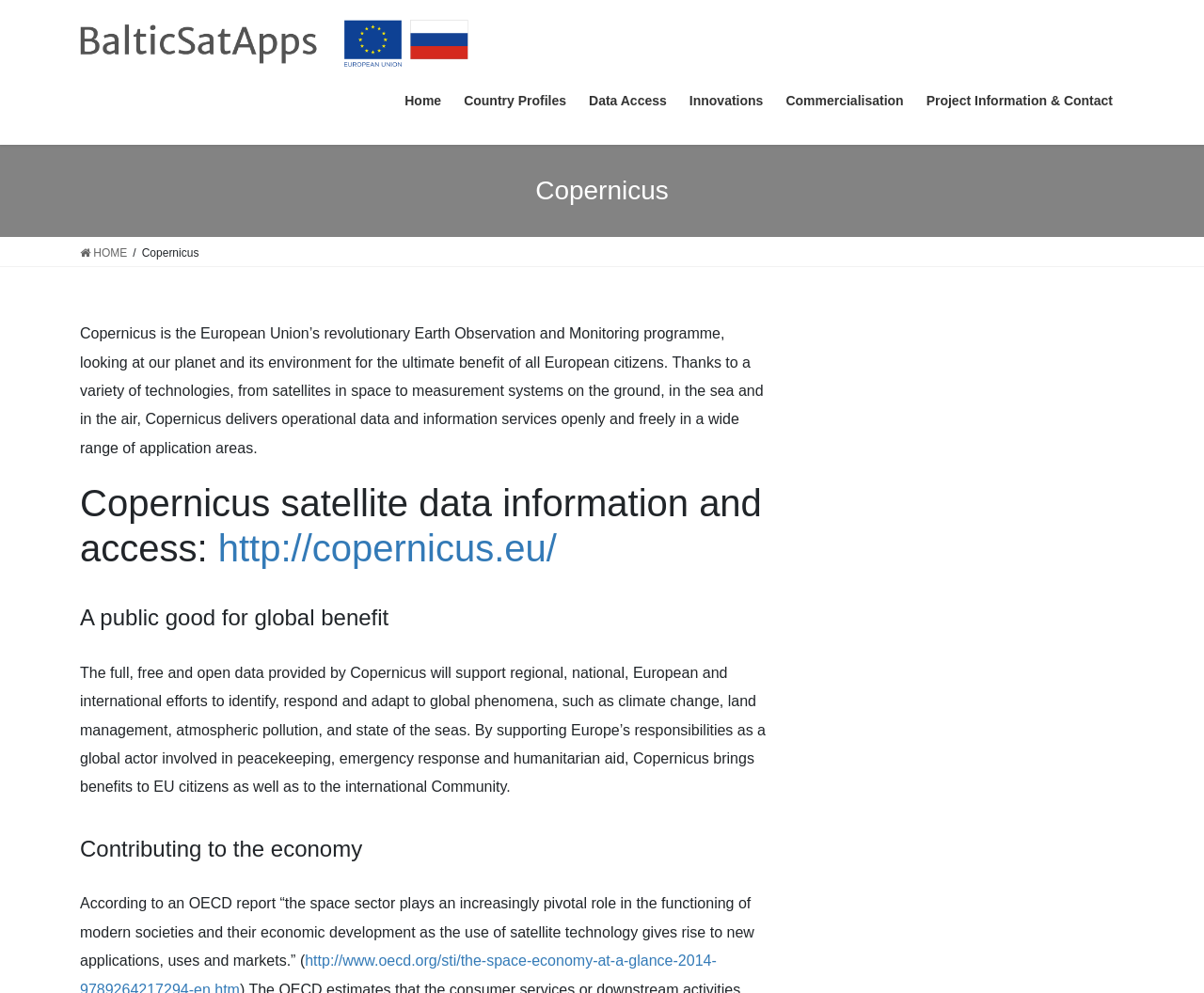What is the theme of the 'Innovations' section?
Using the details shown in the screenshot, provide a comprehensive answer to the question.

The answer can be found by analyzing the link elements under the 'Innovations' section, which are 'Cookbook of organising EO hackathons and iterative development of service ideas' and 'Catalogue of innovative Earth Observation services', indicating that the theme is related to Earth Observation services.